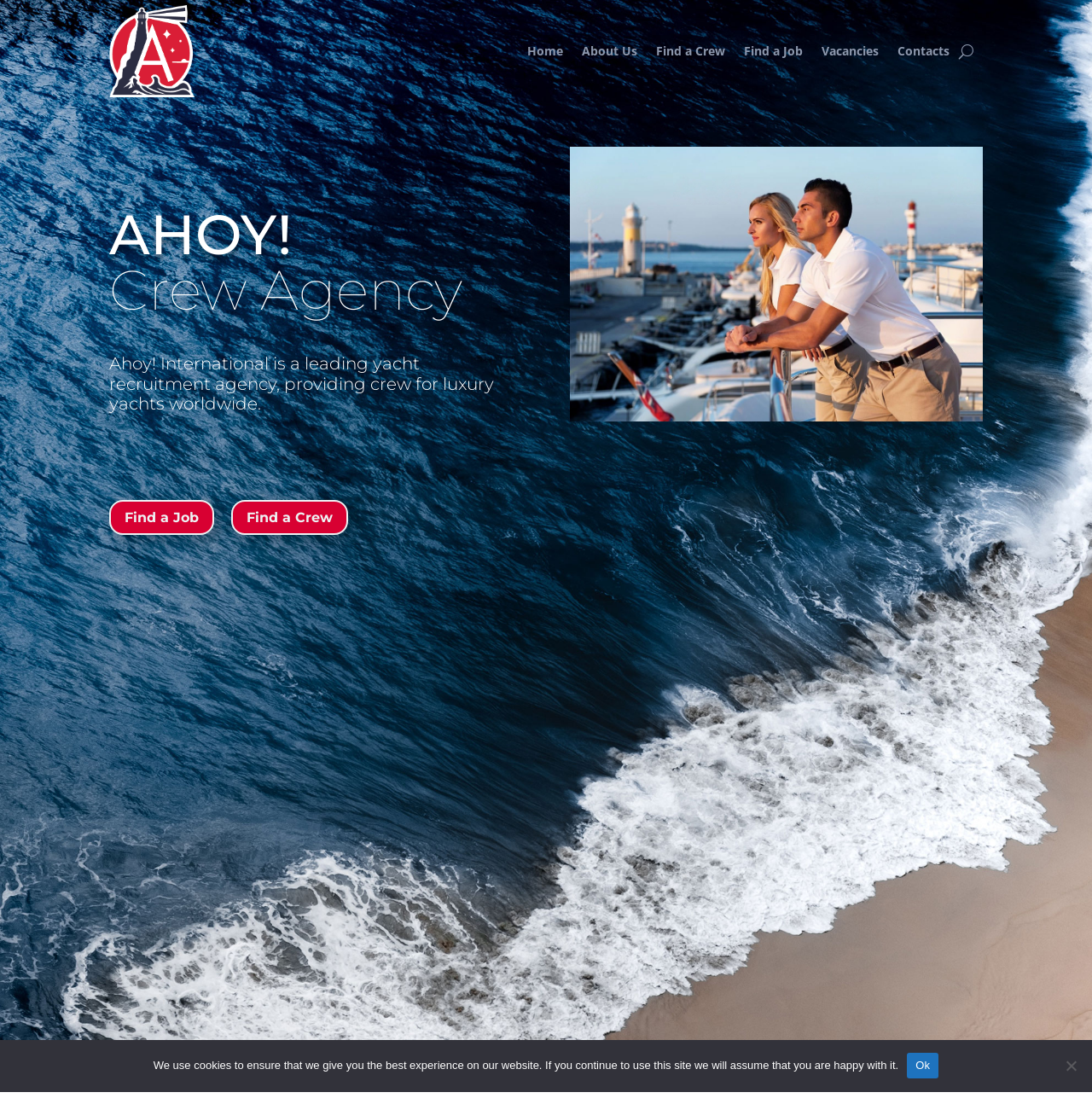Identify the bounding box coordinates of the section that should be clicked to achieve the task described: "Click on Home".

[0.483, 0.005, 0.516, 0.088]